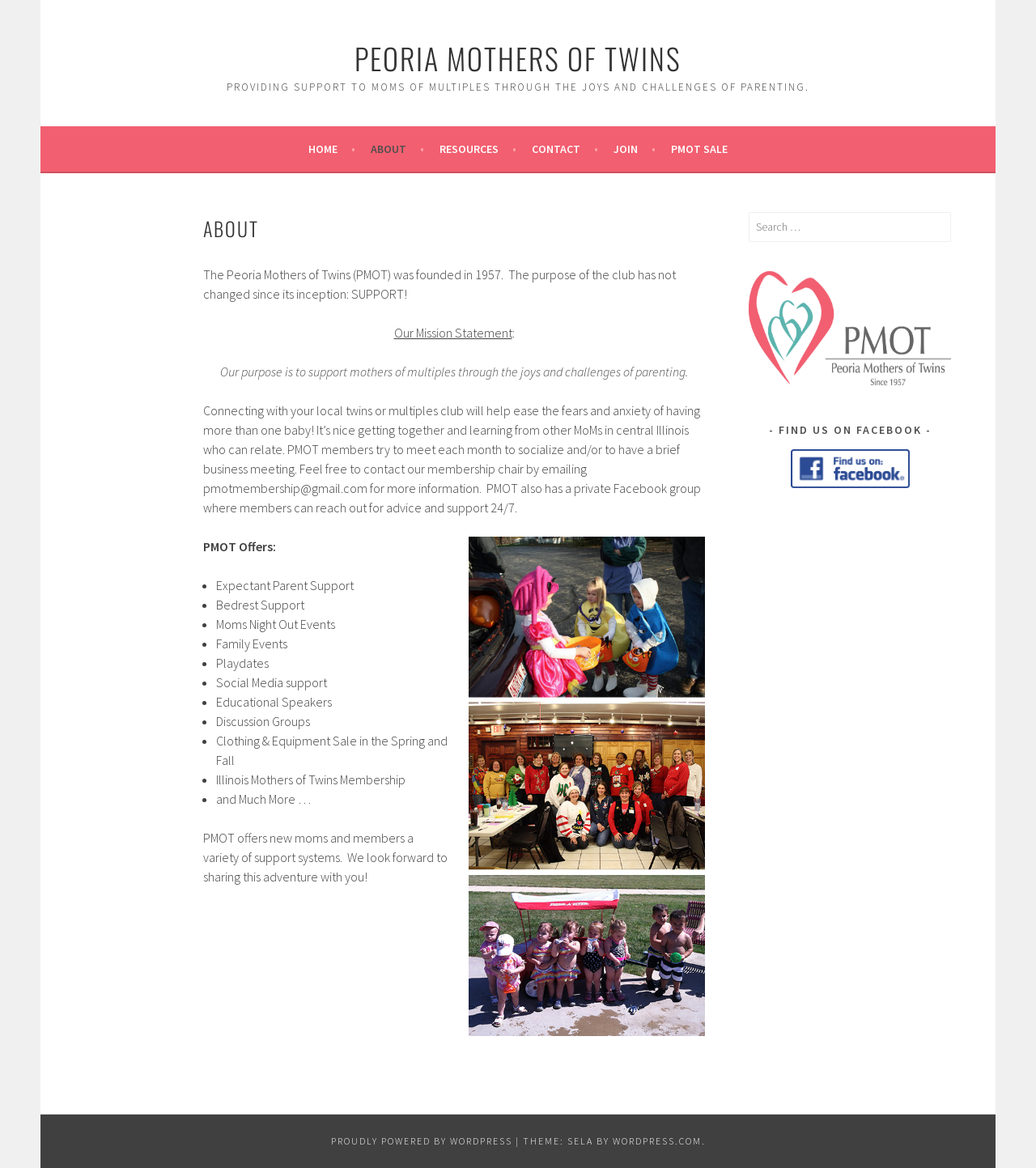Identify the bounding box coordinates of the element that should be clicked to fulfill this task: "Click on the 'HOME' link". The coordinates should be provided as four float numbers between 0 and 1, i.e., [left, top, right, bottom].

[0.298, 0.119, 0.343, 0.136]